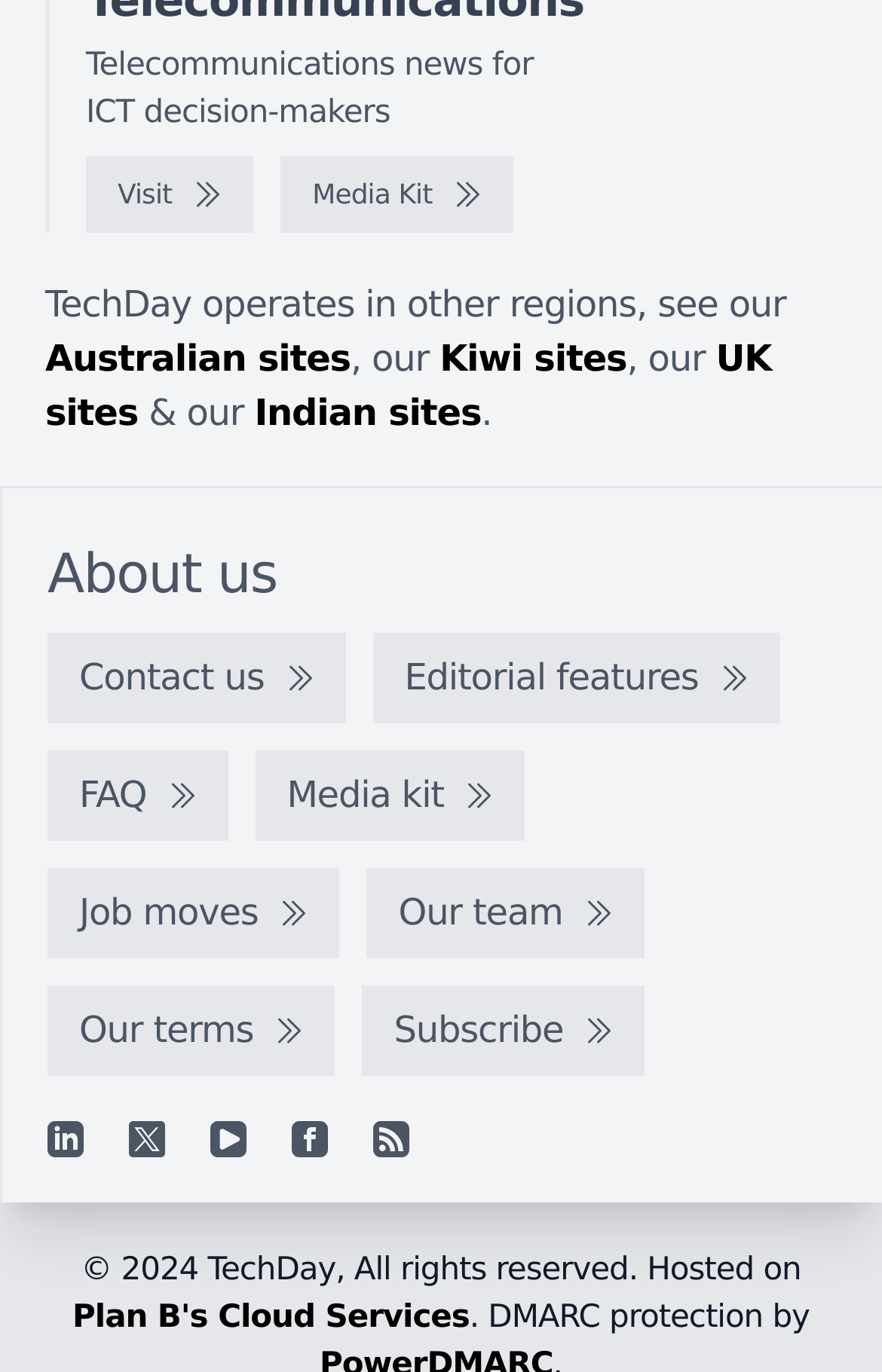What is the copyright information of this webpage?
Please give a well-detailed answer to the question.

The static text at the bottom of the webpage reads '© 2024 TechDay, All rights reserved.', indicating that the copyright of this webpage belongs to TechDay and is valid for the year 2024.